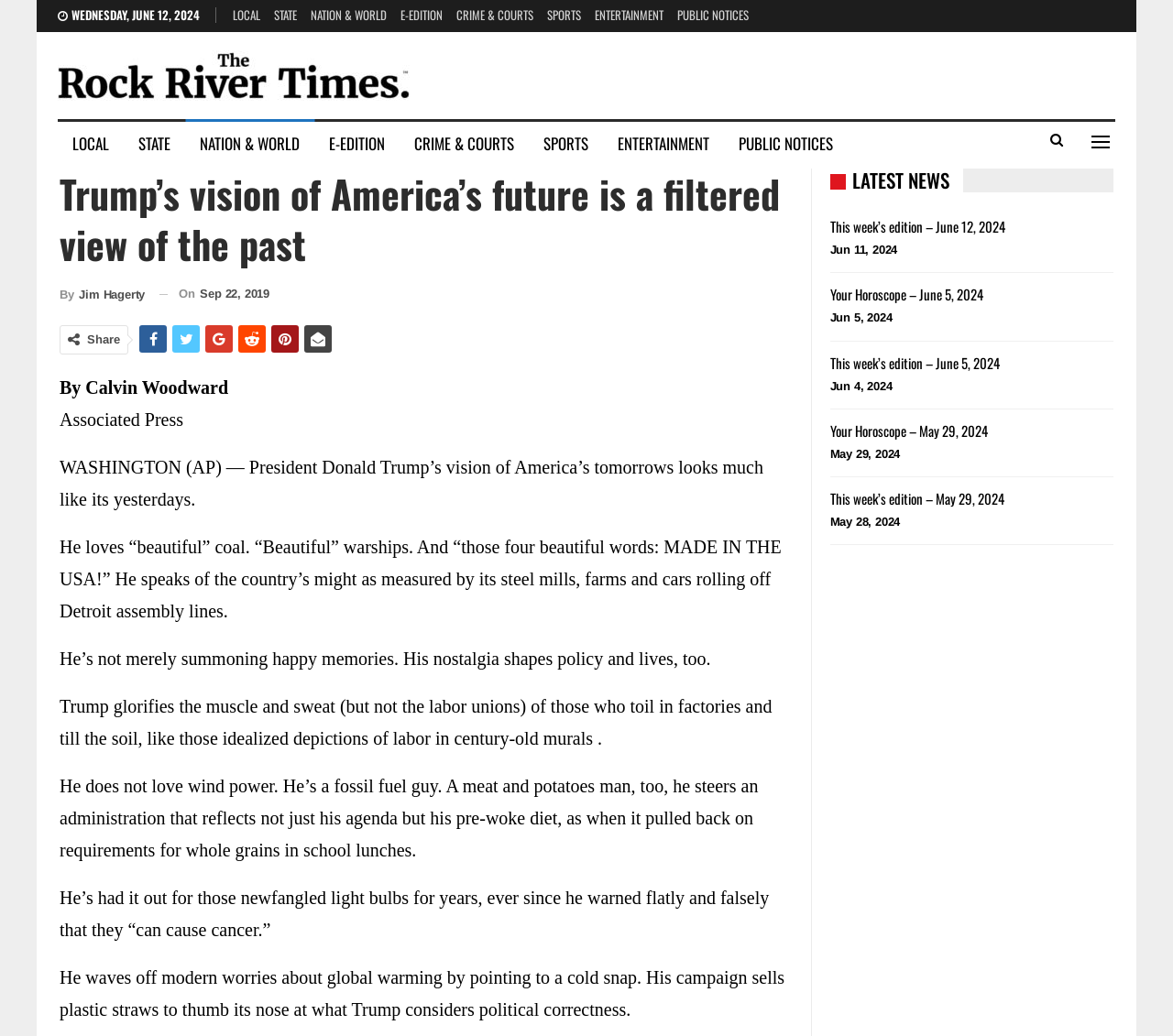Can you extract the headline from the webpage for me?

Trump’s vision of America’s future is a filtered view of the past